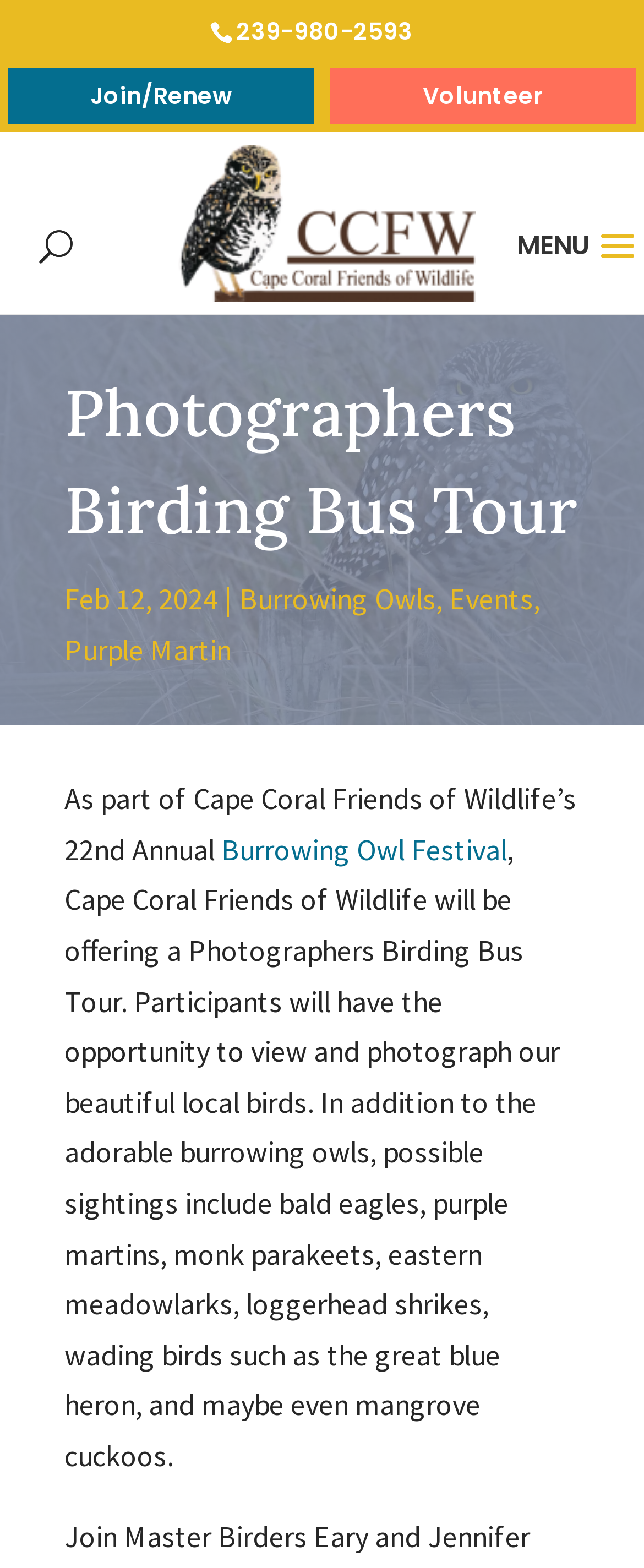Write a detailed summary of the webpage, including text, images, and layout.

The webpage is about the Photographers Birding Bus Tour organized by Cape Coral Friends of Wildlife. At the top right corner, there is a phone number "239-980-2593" displayed. Below it, there are three links: "Join/Renew", "Volunteer", and "Cape Coral Friends of Wildlife", with the latter having an accompanying image of the organization's logo.

On the left side of the page, there is a vertical menu with six links: "Wildlife", "FAQ", "Events & Programs", "About Us", "Support Us", and a search bar above them. 

The main content of the page is divided into two sections. The first section has a heading "Photographers Birding Bus Tour" and displays the date "Feb 12, 2024" below it. There are three links in this section: "Burrowing Owls", "Events", and "Purple Martin". 

The second section provides a detailed description of the tour, mentioning that it is part of the 22nd Annual Burrowing Owl Festival. The text explains that participants will have the opportunity to view and photograph local birds, including burrowing owls, bald eagles, purple martins, and others.